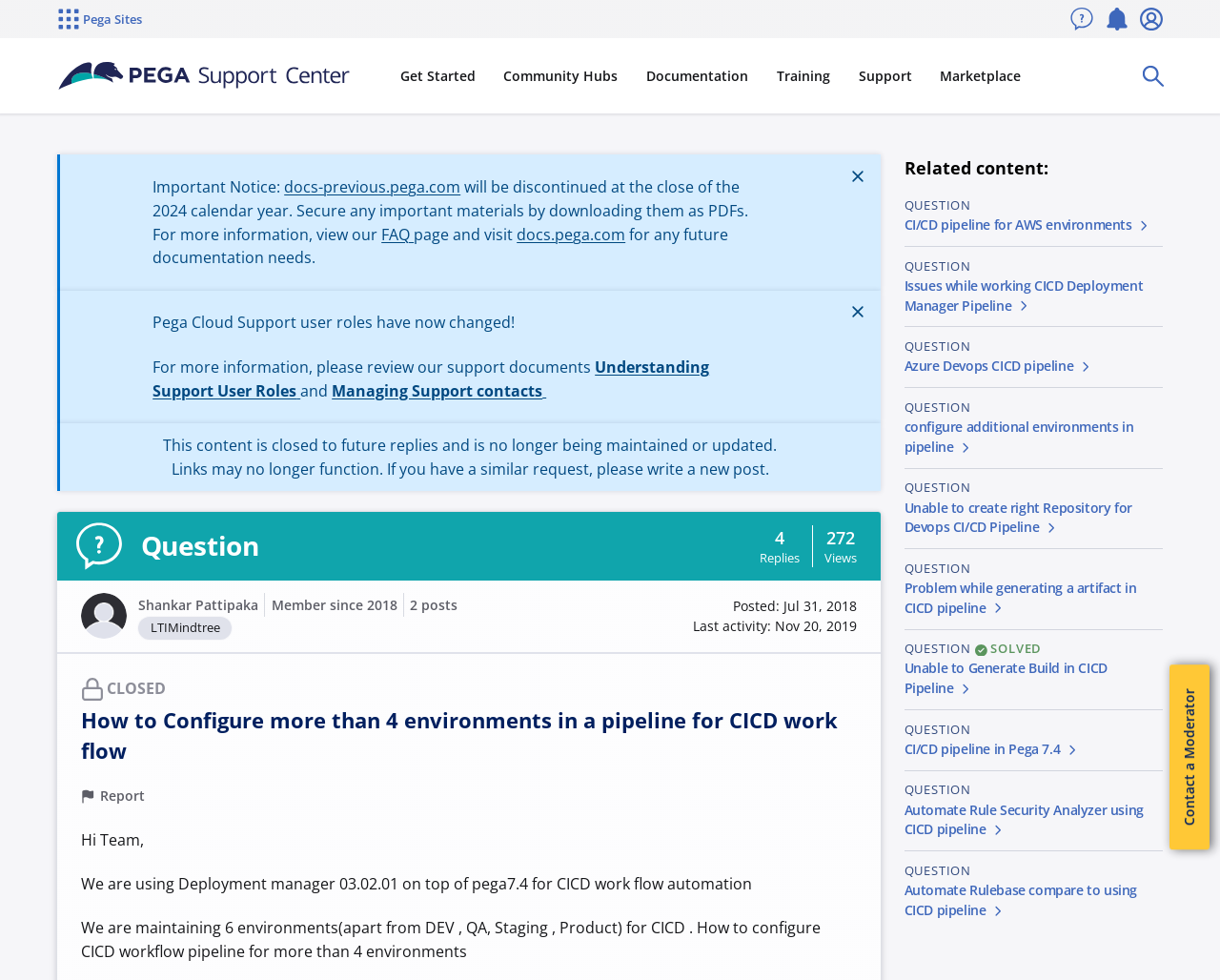Please reply to the following question with a single word or a short phrase:
What is the status of this question?

CLOSED